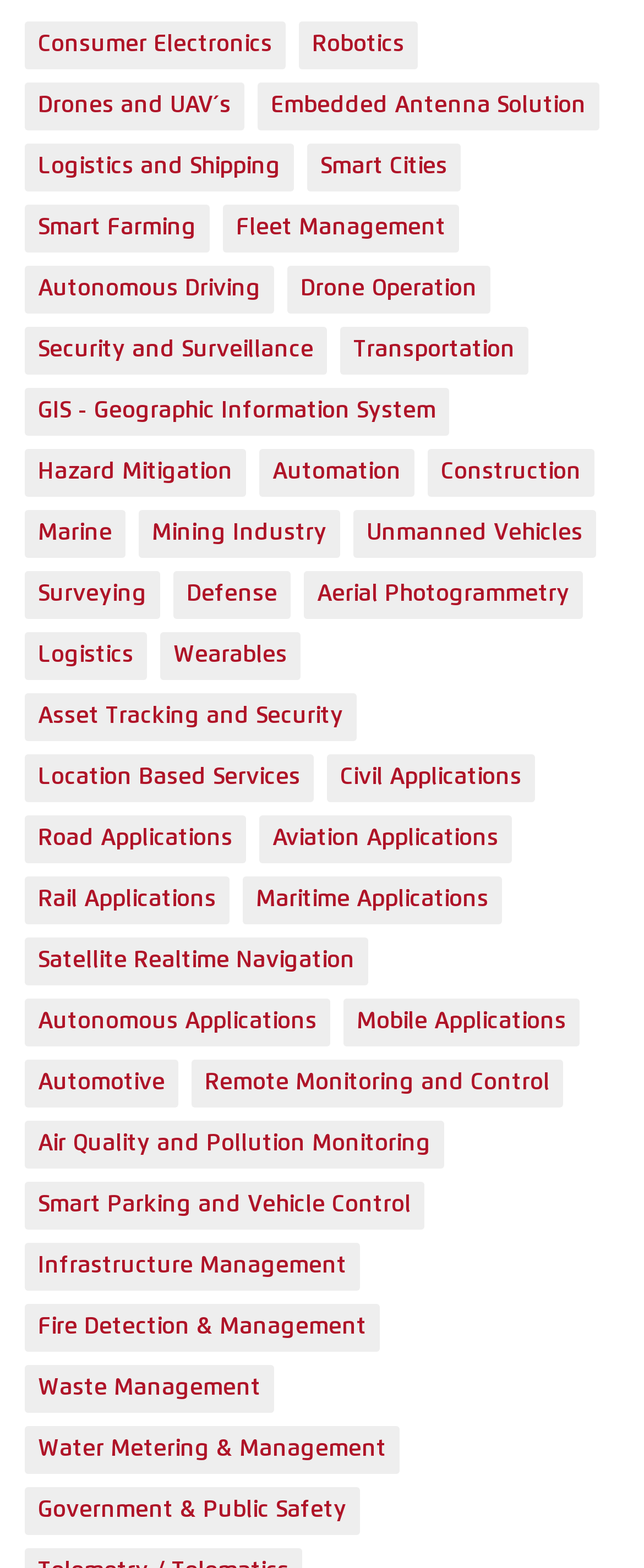Please identify the bounding box coordinates of the element's region that should be clicked to execute the following instruction: "Explore Robotics". The bounding box coordinates must be four float numbers between 0 and 1, i.e., [left, top, right, bottom].

[0.464, 0.014, 0.649, 0.045]